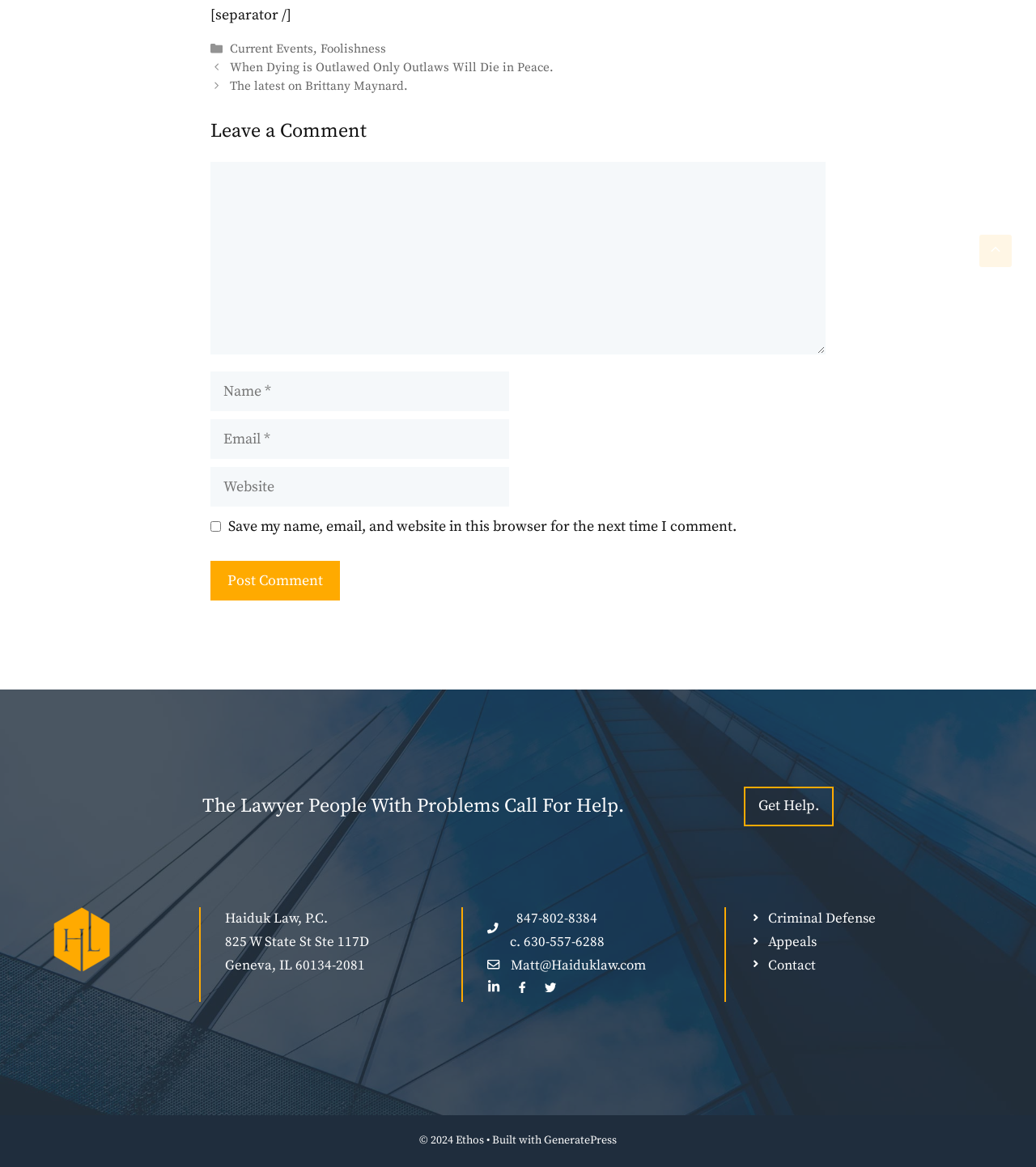Give a one-word or phrase response to the following question: What is the address of the law firm?

825 W State St Ste 117D, Geneva, IL 60134-2081